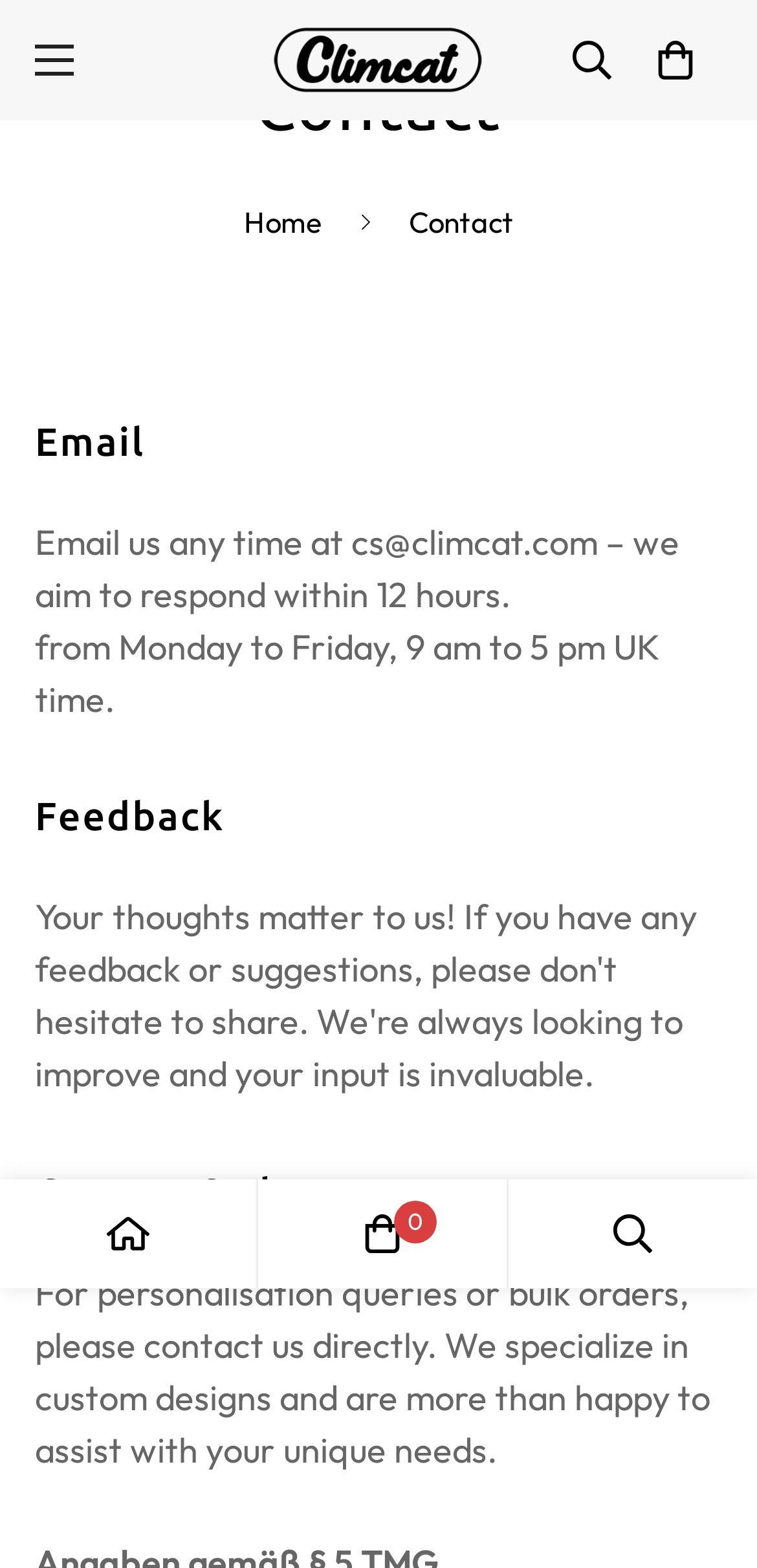Please reply with a single word or brief phrase to the question: 
What is the navigation menu item before 'Contact'?

Home